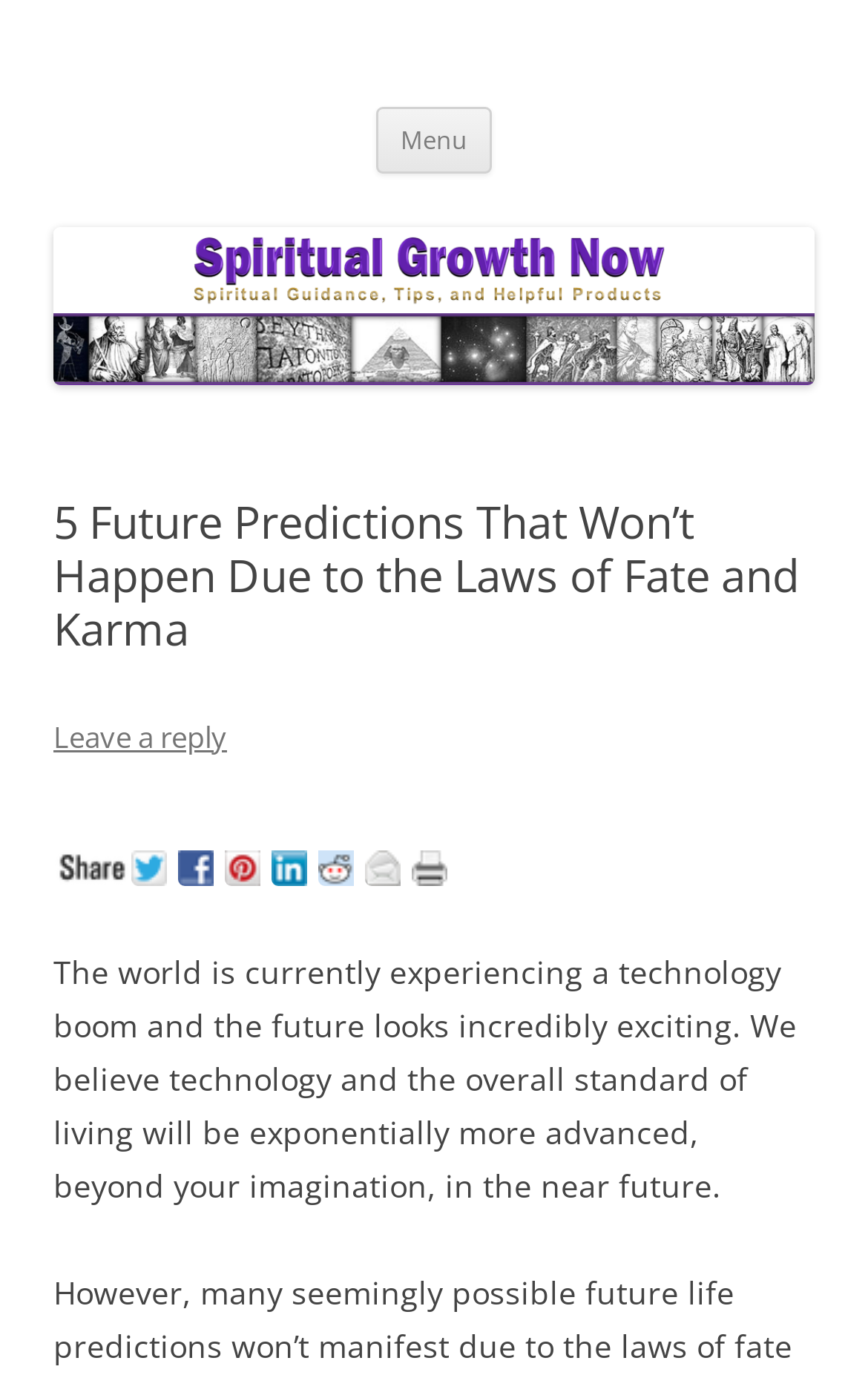What is the name of the website?
Examine the image and give a concise answer in one word or a short phrase.

spiritualgrowthnow.com